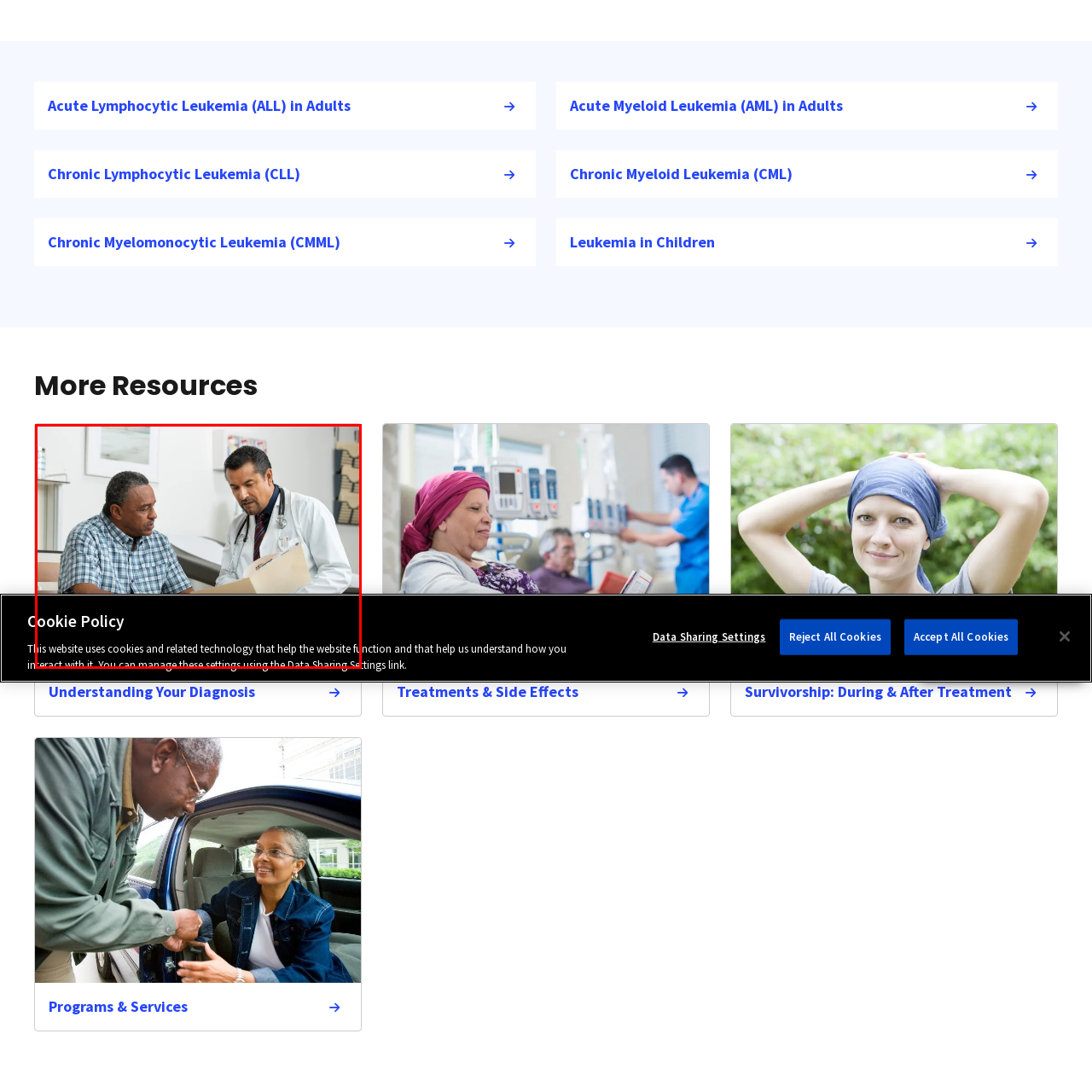What is the patient wearing?
Check the image inside the red boundary and answer the question using a single word or brief phrase.

checkered shirt